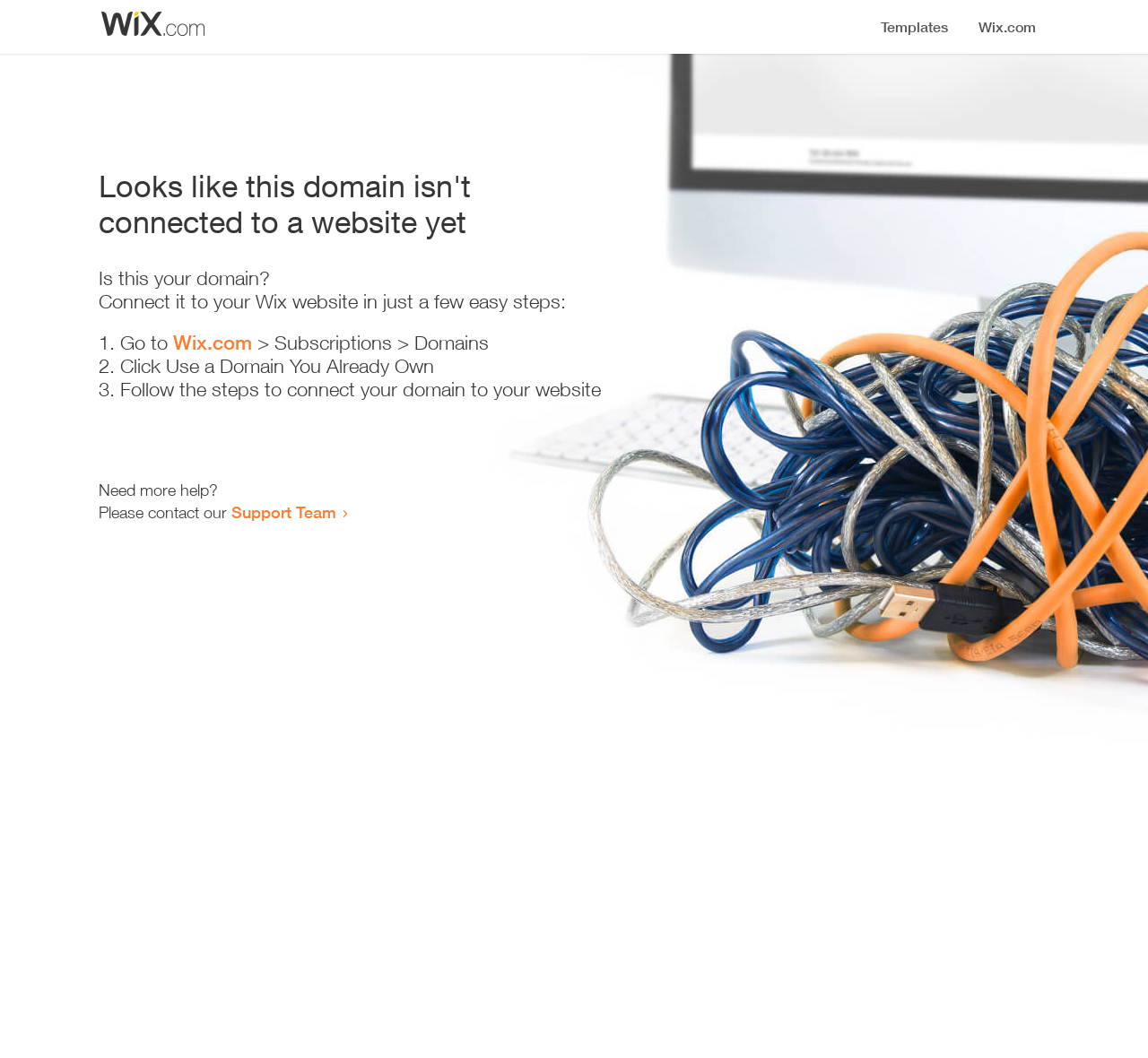Provide a one-word or one-phrase answer to the question:
How many steps are required to connect the domain to a website?

3